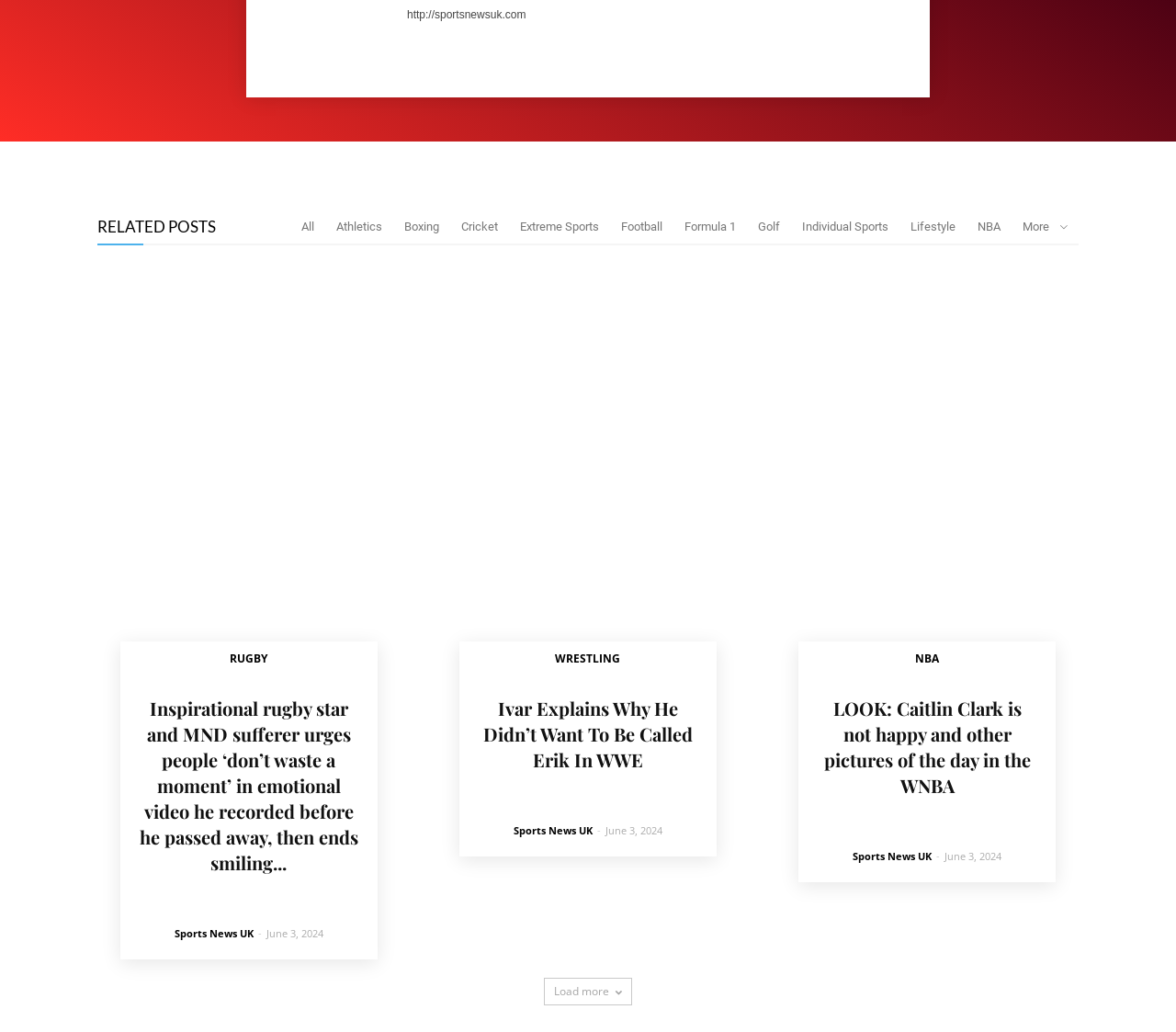What is the title of the last post?
Based on the content of the image, thoroughly explain and answer the question.

The last post has a heading 'LOOK: Caitlin Clark is not happy and other pictures of the day in the WNBA' and a link with the same text, indicating that the title of the last post is 'LOOK: Caitlin Clark is not happy and other pictures of the day in the WNBA'.